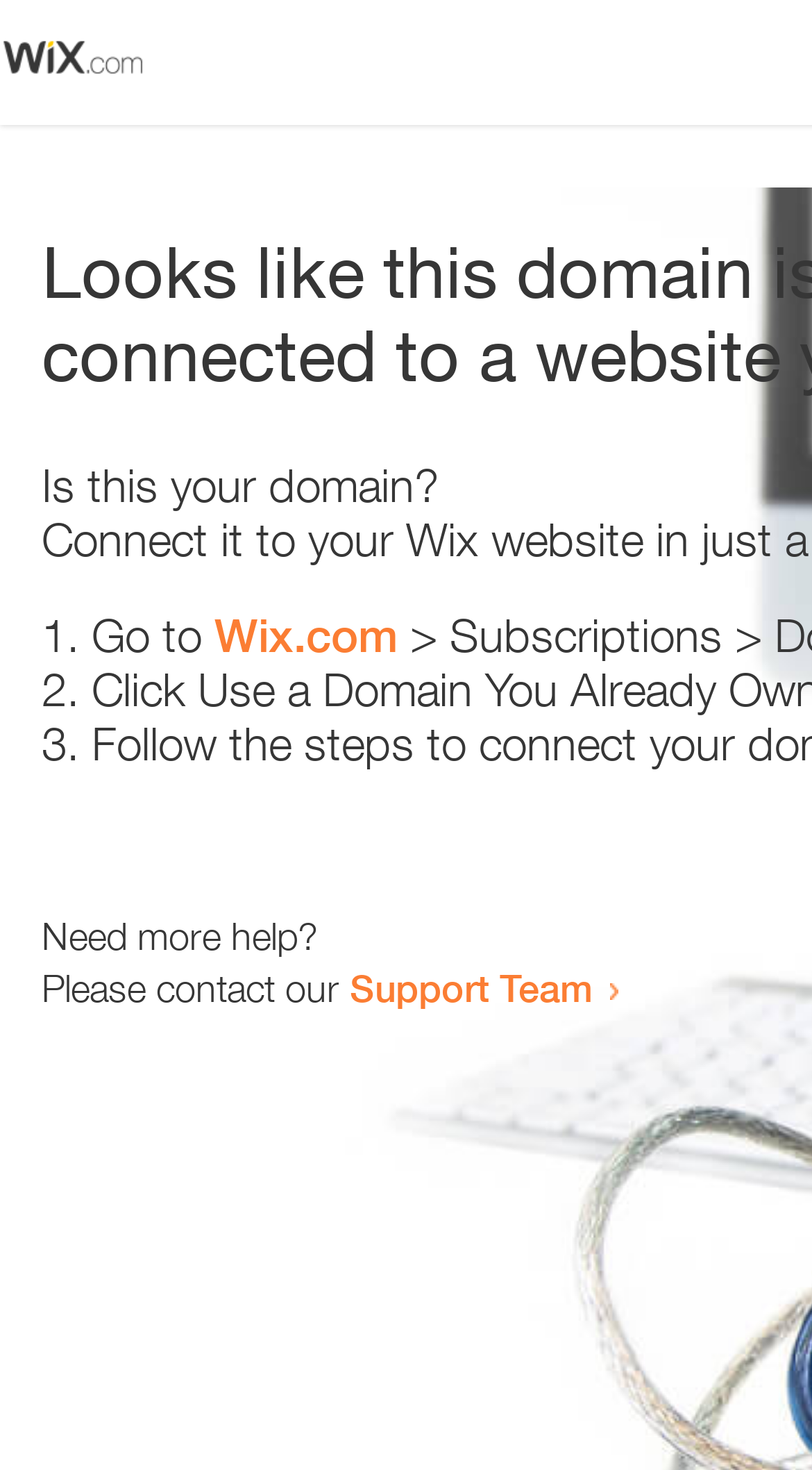Using the provided element description: "Wix.com", identify the bounding box coordinates. The coordinates should be four floats between 0 and 1 in the order [left, top, right, bottom].

[0.264, 0.414, 0.49, 0.451]